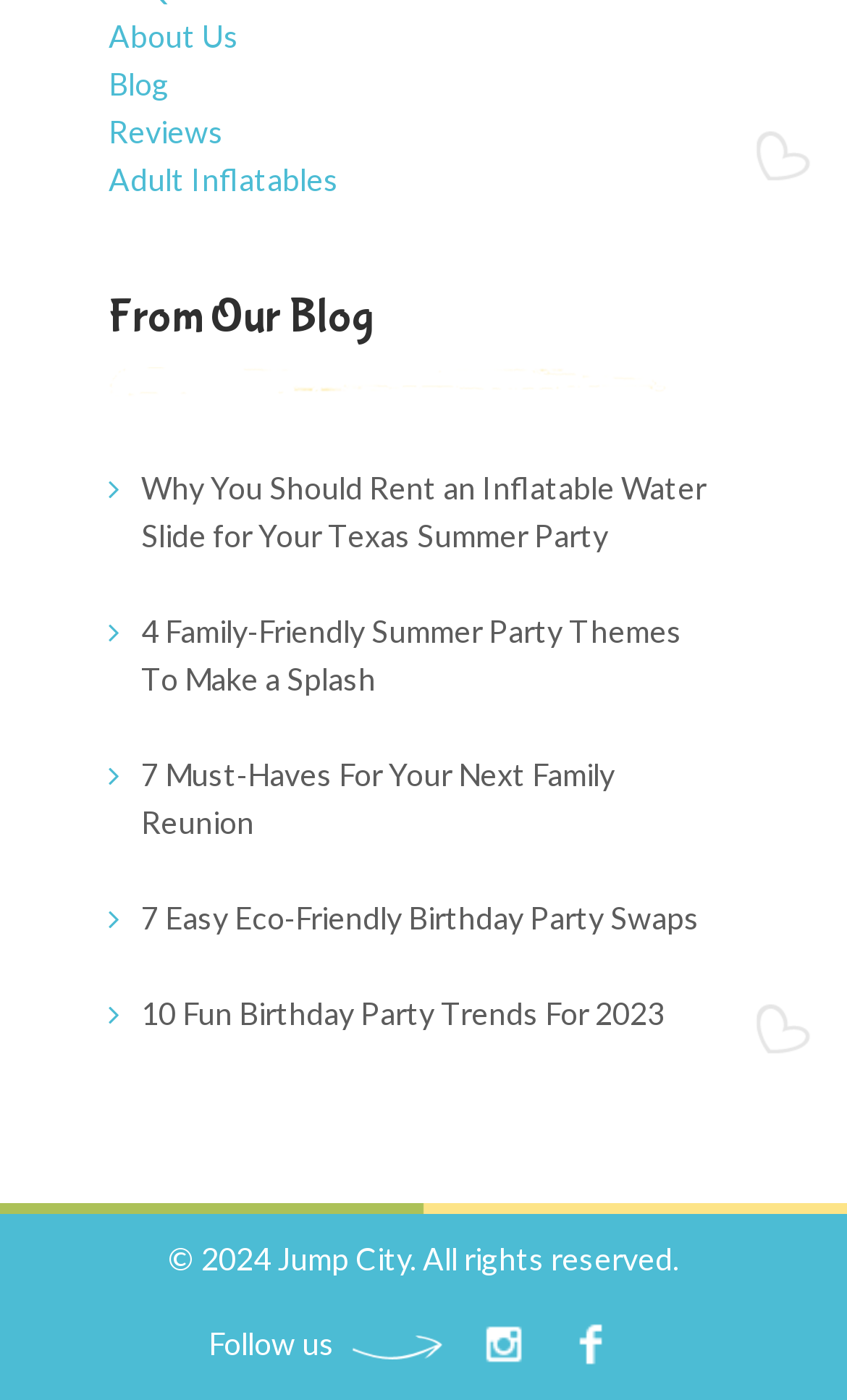What is the copyright year?
Answer the question with a single word or phrase derived from the image.

2024